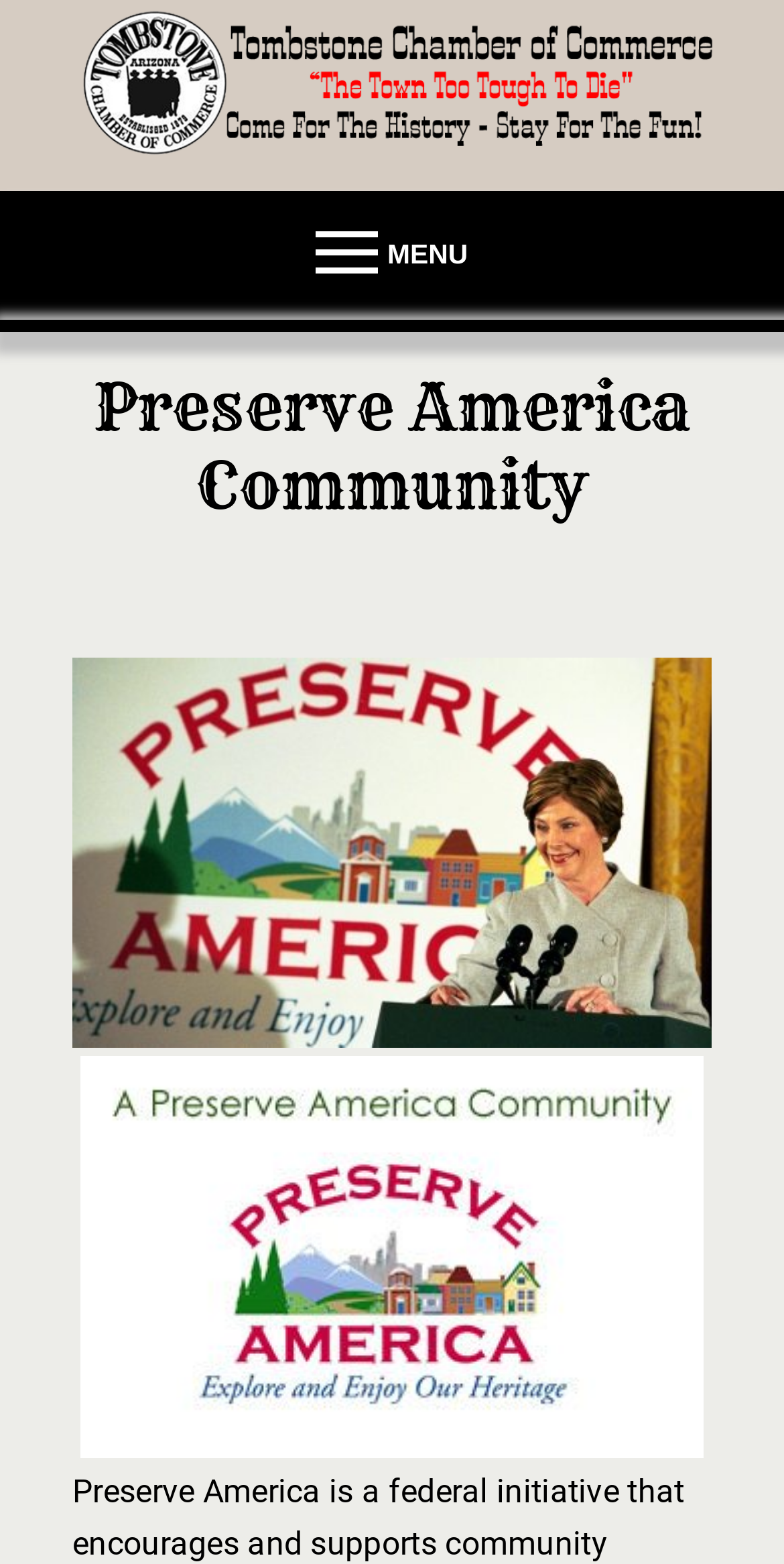What is the name of the community program?
Refer to the image and provide a one-word or short phrase answer.

Preserve America Community